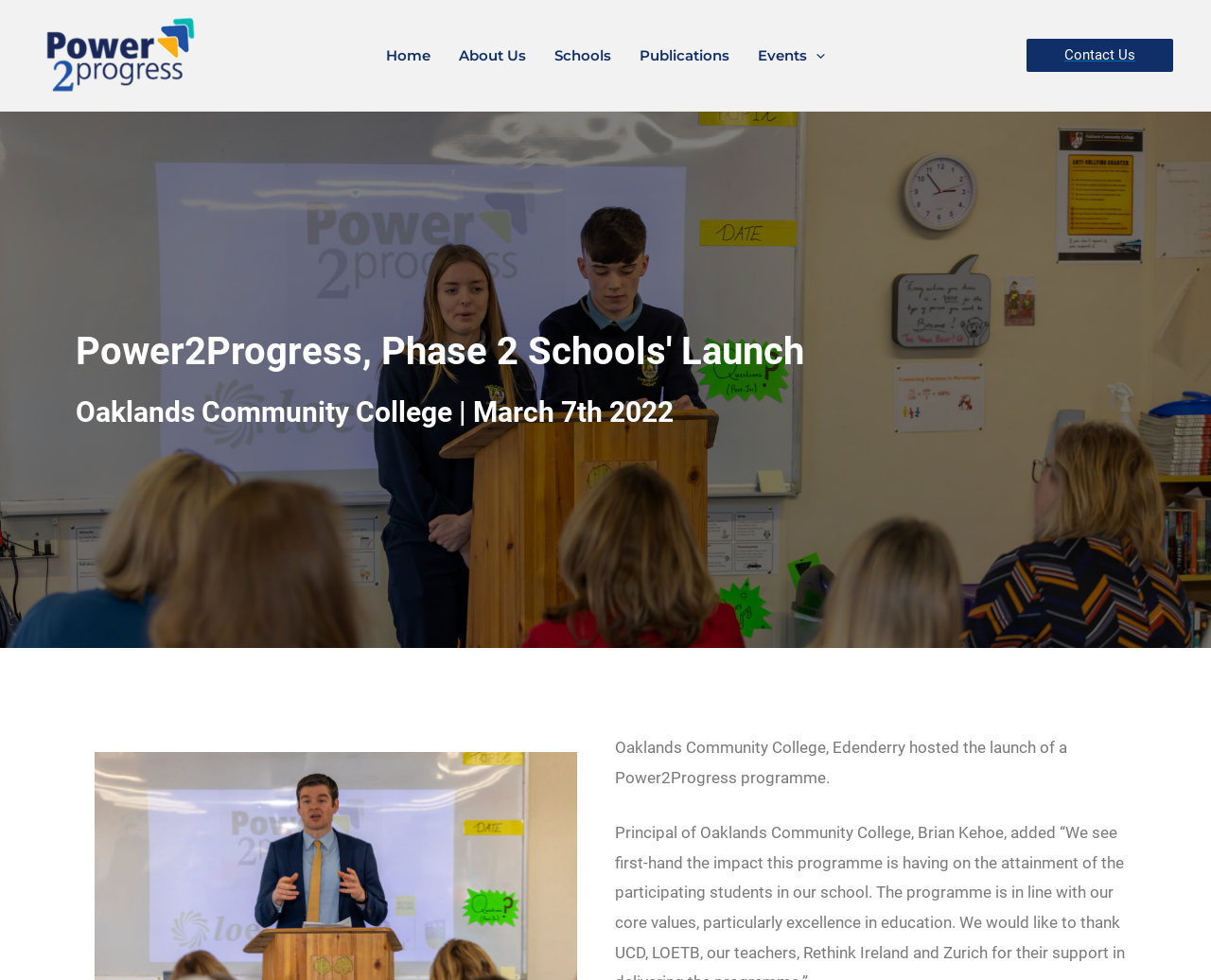Locate the bounding box coordinates of the area you need to click to fulfill this instruction: 'Click Power2Progress link'. The coordinates must be in the form of four float numbers ranging from 0 to 1: [left, top, right, bottom].

[0.031, 0.047, 0.166, 0.064]